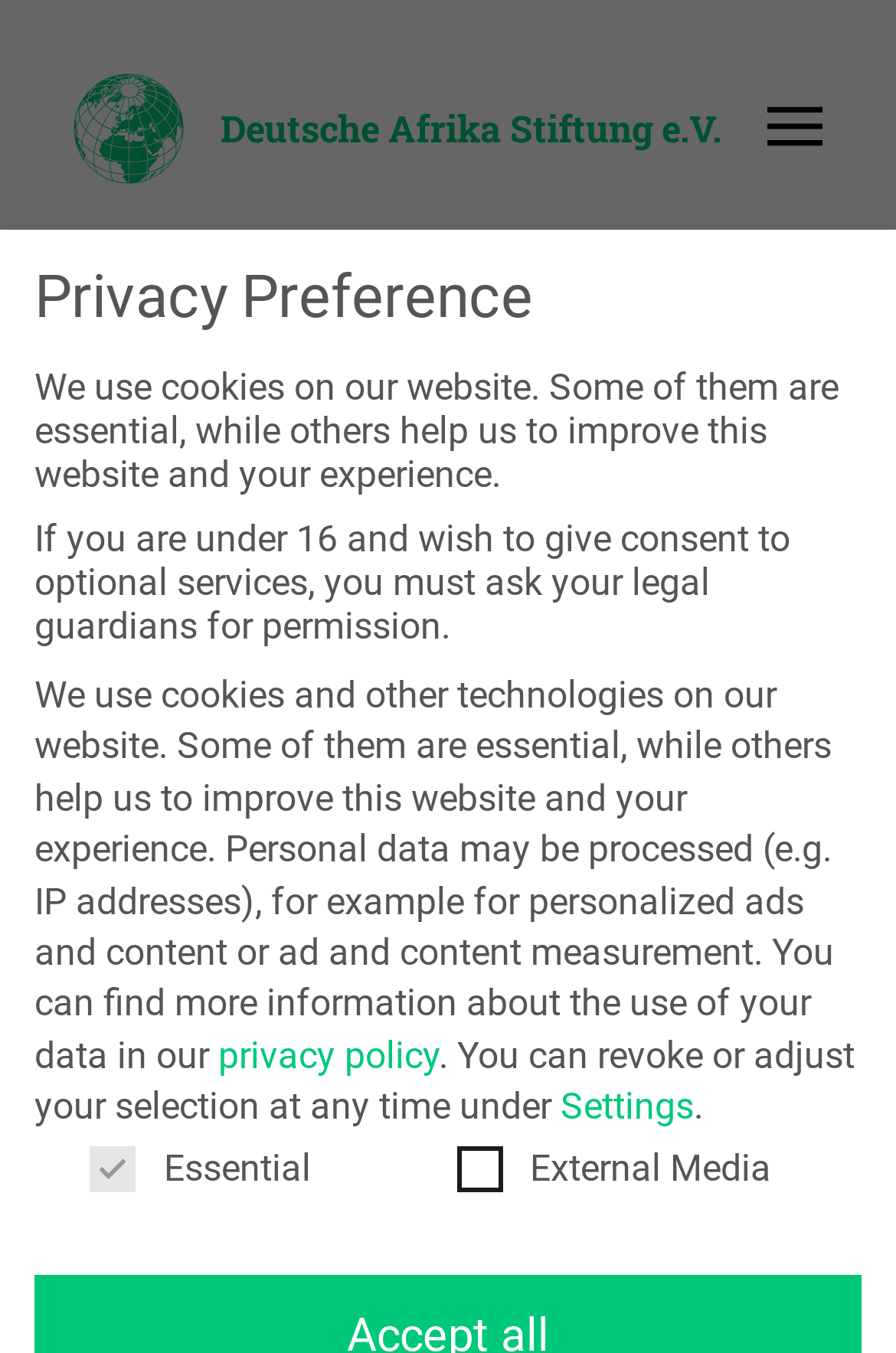Who is the guest of the DAS Talk event?
Refer to the image and provide a concise answer in one word or phrase.

Andebrhan Welde Giorgis